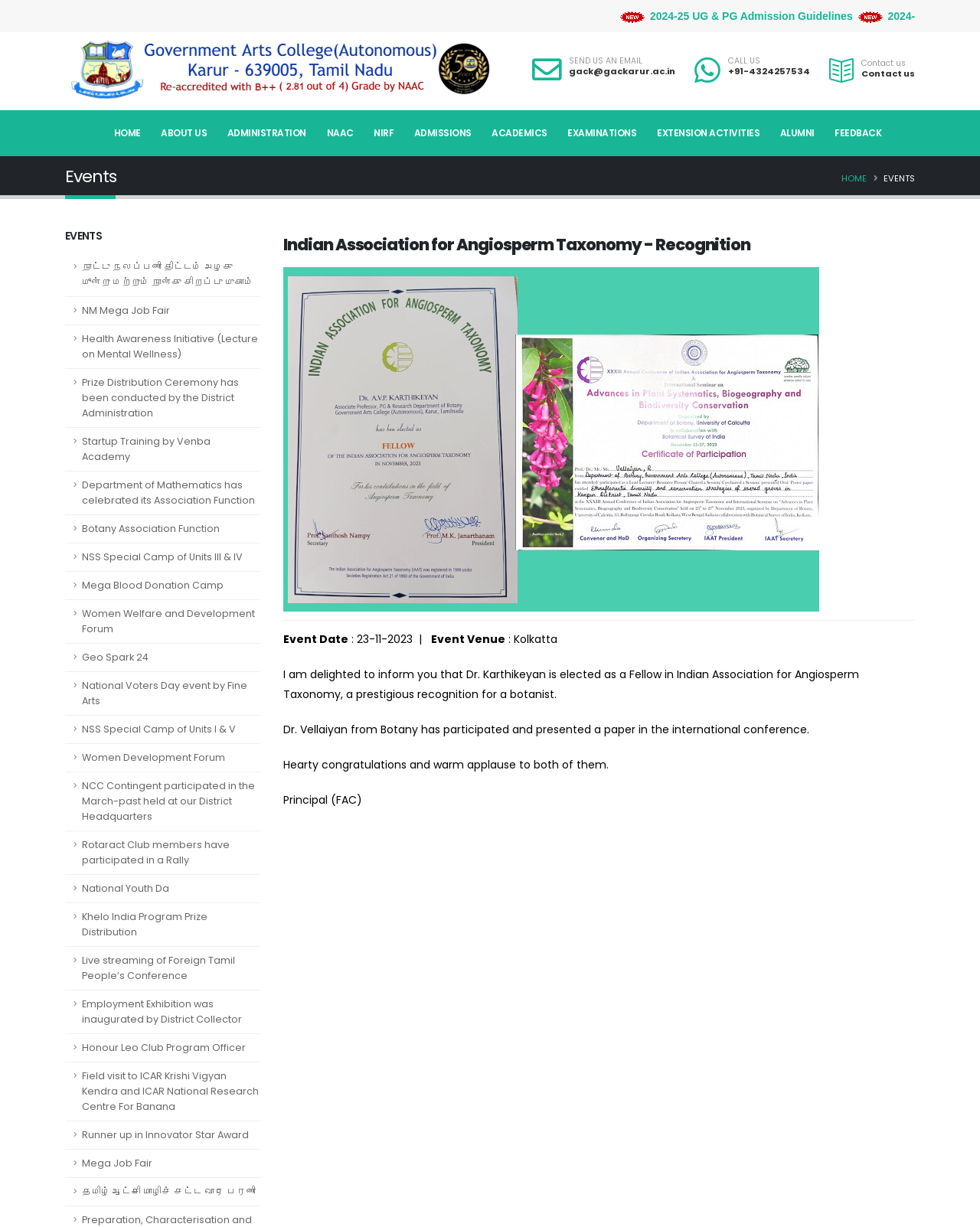Locate the bounding box coordinates of the area you need to click to fulfill this instruction: 'Call the phone number '+91-4324257534''. The coordinates must be in the form of four float numbers ranging from 0 to 1: [left, top, right, bottom].

[0.743, 0.053, 0.827, 0.063]